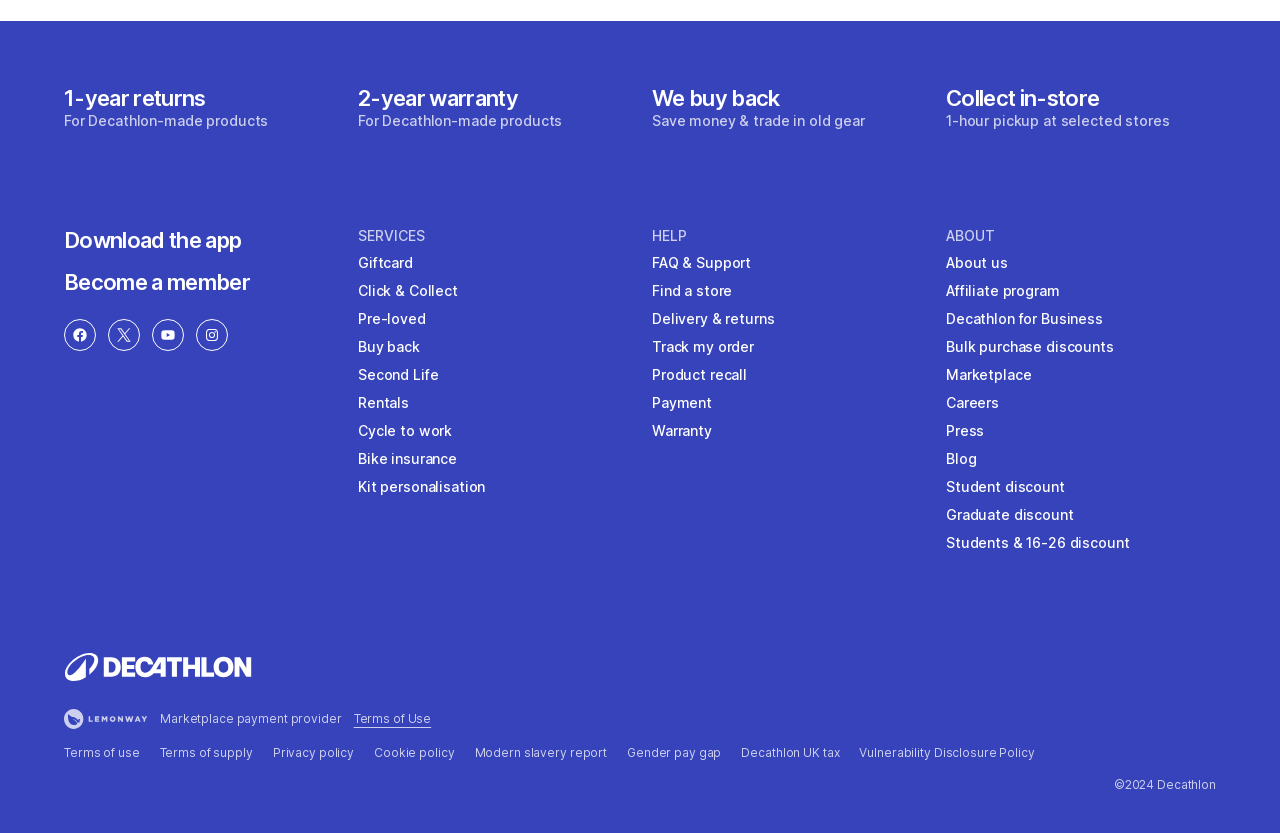Please identify the bounding box coordinates of the area that needs to be clicked to follow this instruction: "Add to cart".

None